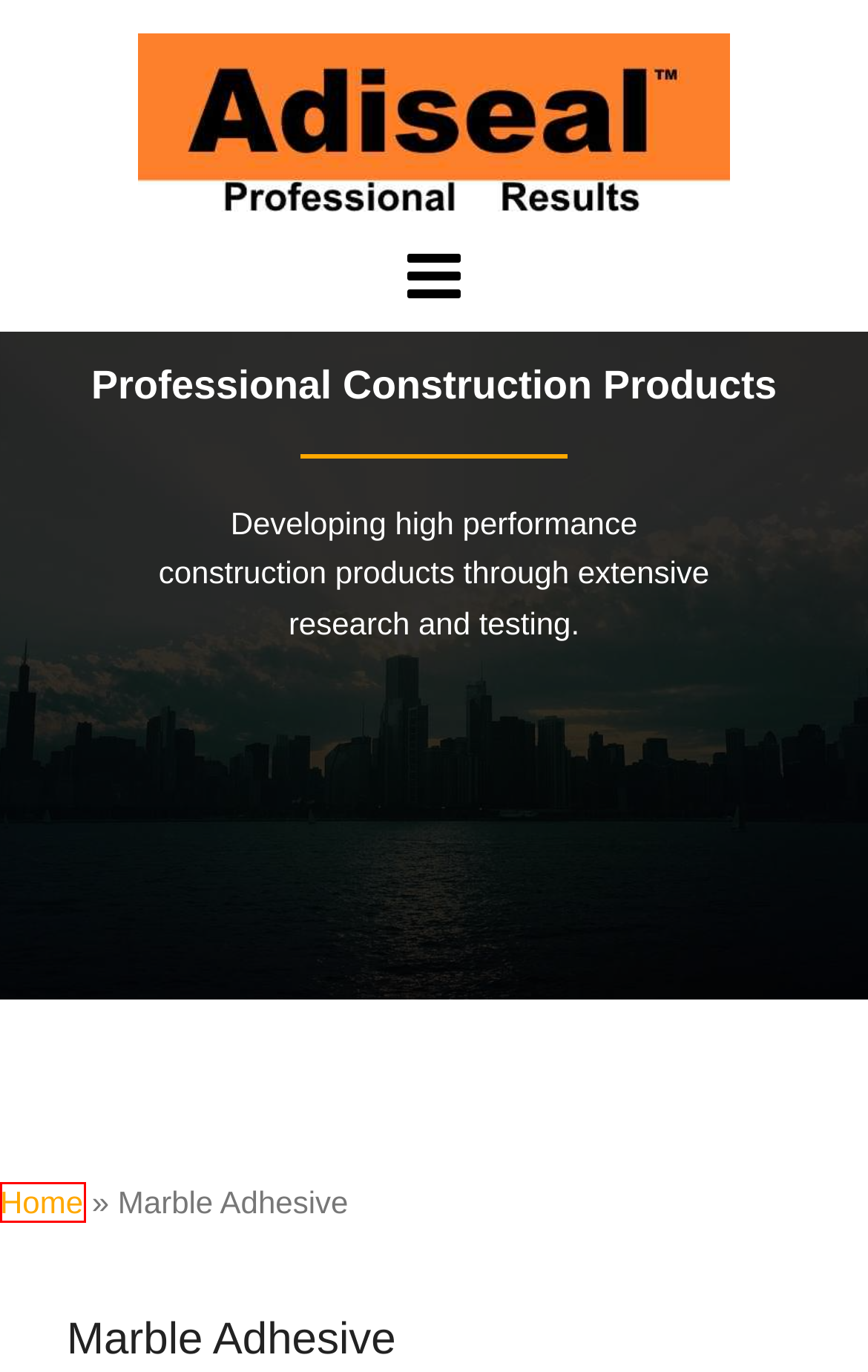Look at the screenshot of a webpage where a red rectangle bounding box is present. Choose the webpage description that best describes the new webpage after clicking the element inside the red bounding box. Here are the candidates:
A. Granite Adhesive: Strong Bond to Glue Granite, Marble & Stone
B. Limestone Adhesive: Strong Flexible Bond on Natural Stone
C. Solvant pour enlever le goudron et la colle | Puissant, efficace et sûr
D. Black Sealant Adhesive: Waterproof Seal Outdoors or Indoors
E. Adiseal Strongest Best Grab Adhesive & Sealant
F. Adiseal | Produits de construction professionnels | Meilleur adhésif à saisir
G. Grey Sealant: Waterproof Adiseal is Better Than Grey Silicone
H. Professional construction products - GuGlue Online Hardware Store

F